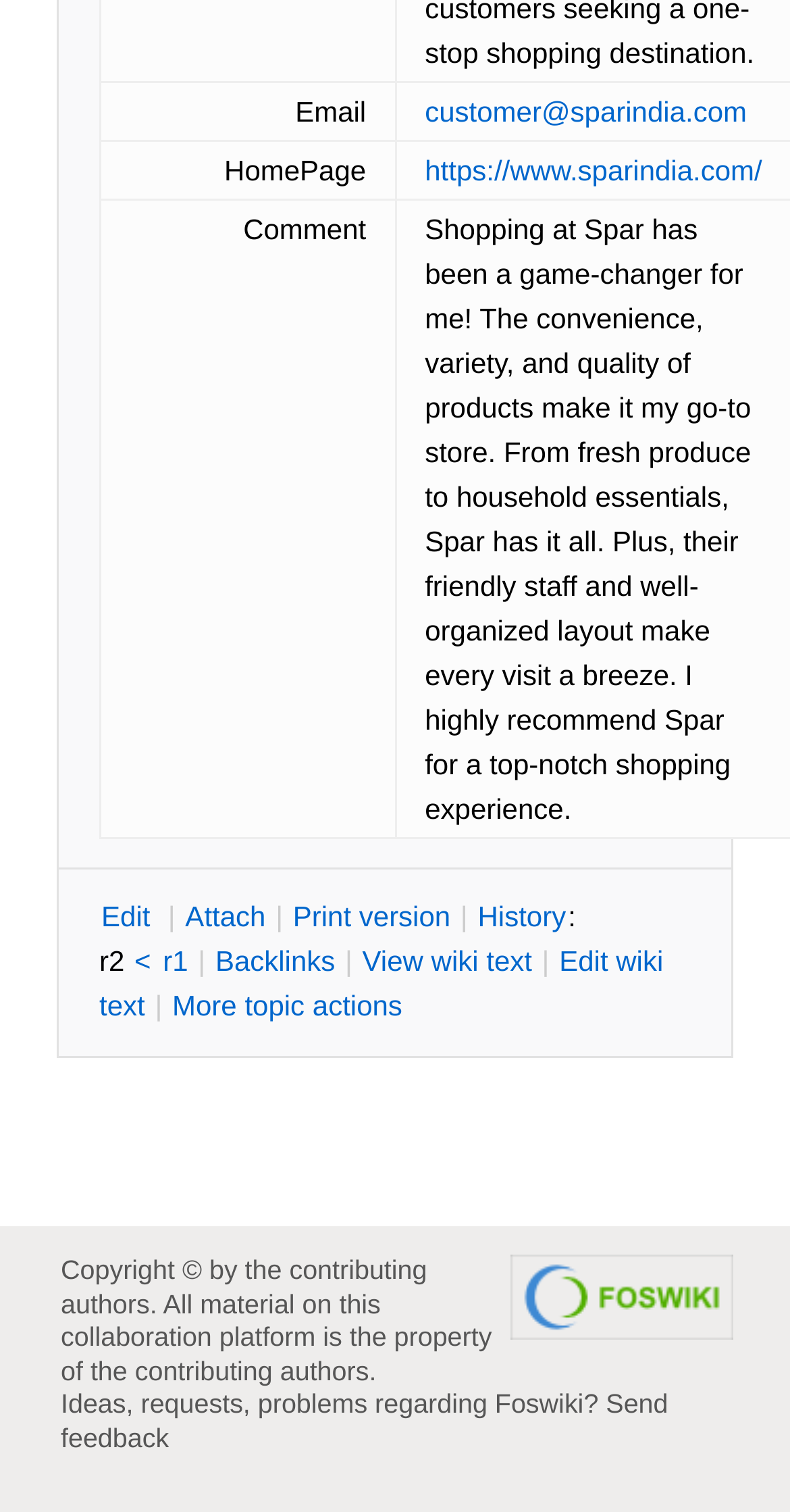What is the purpose of the 'Edit' link?
From the screenshot, provide a brief answer in one word or phrase.

To edit the webpage